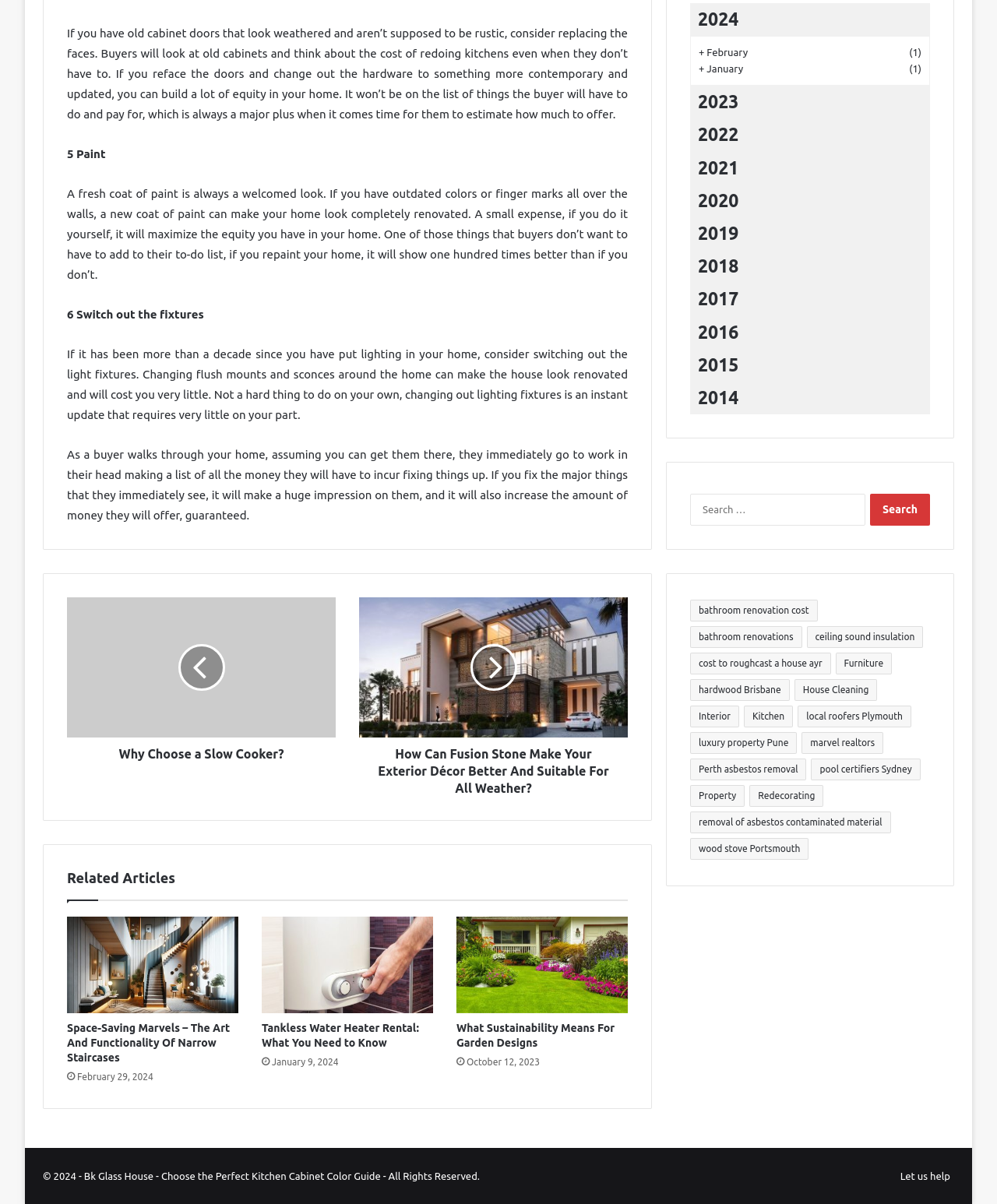Please give the bounding box coordinates of the area that should be clicked to fulfill the following instruction: "Read the '5 Paint' article". The coordinates should be in the format of four float numbers from 0 to 1, i.e., [left, top, right, bottom].

[0.067, 0.122, 0.106, 0.133]